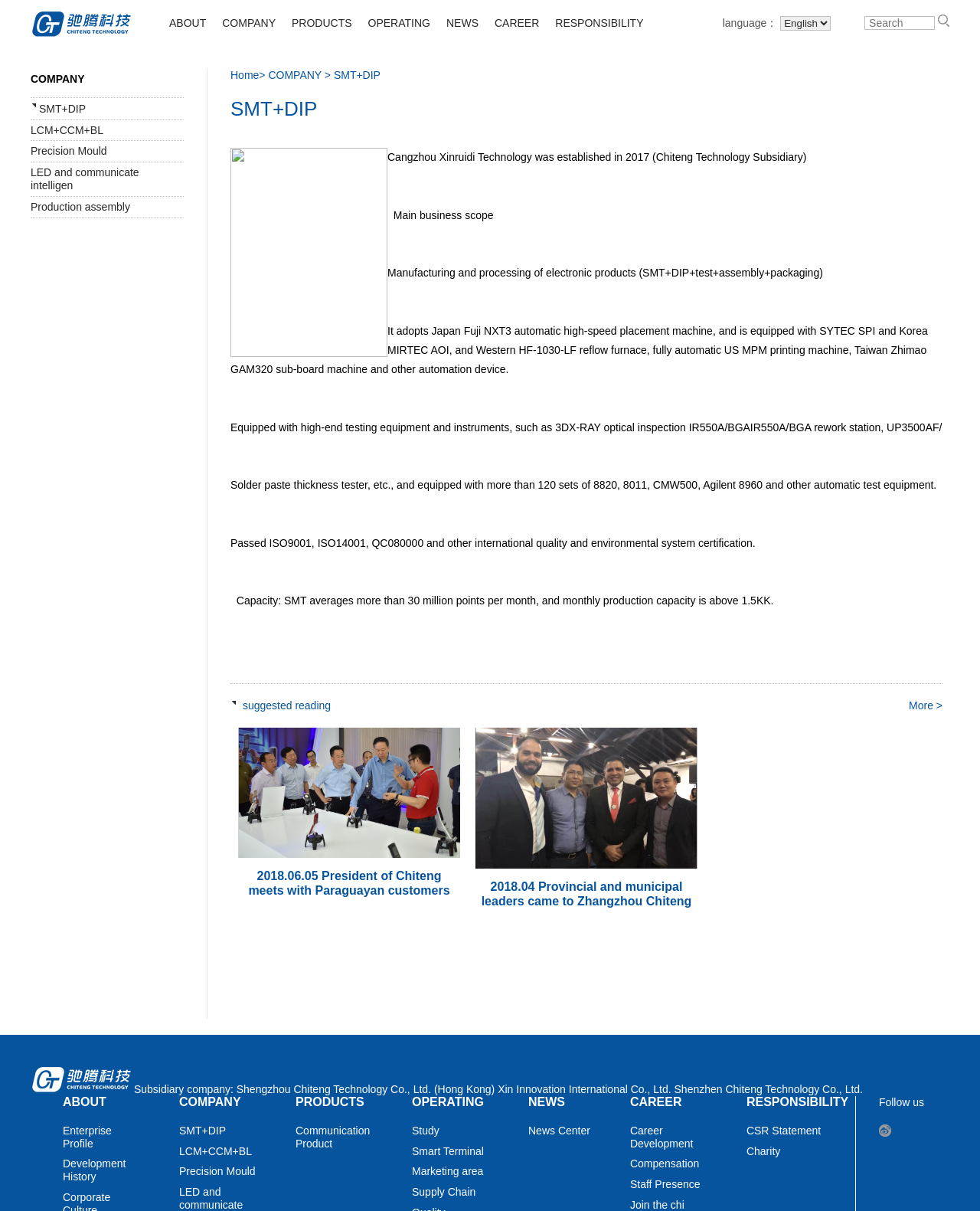Identify the bounding box coordinates of the element that should be clicked to fulfill this task: "View COMPANY information". The coordinates should be provided as four float numbers between 0 and 1, i.e., [left, top, right, bottom].

[0.227, 0.014, 0.281, 0.024]